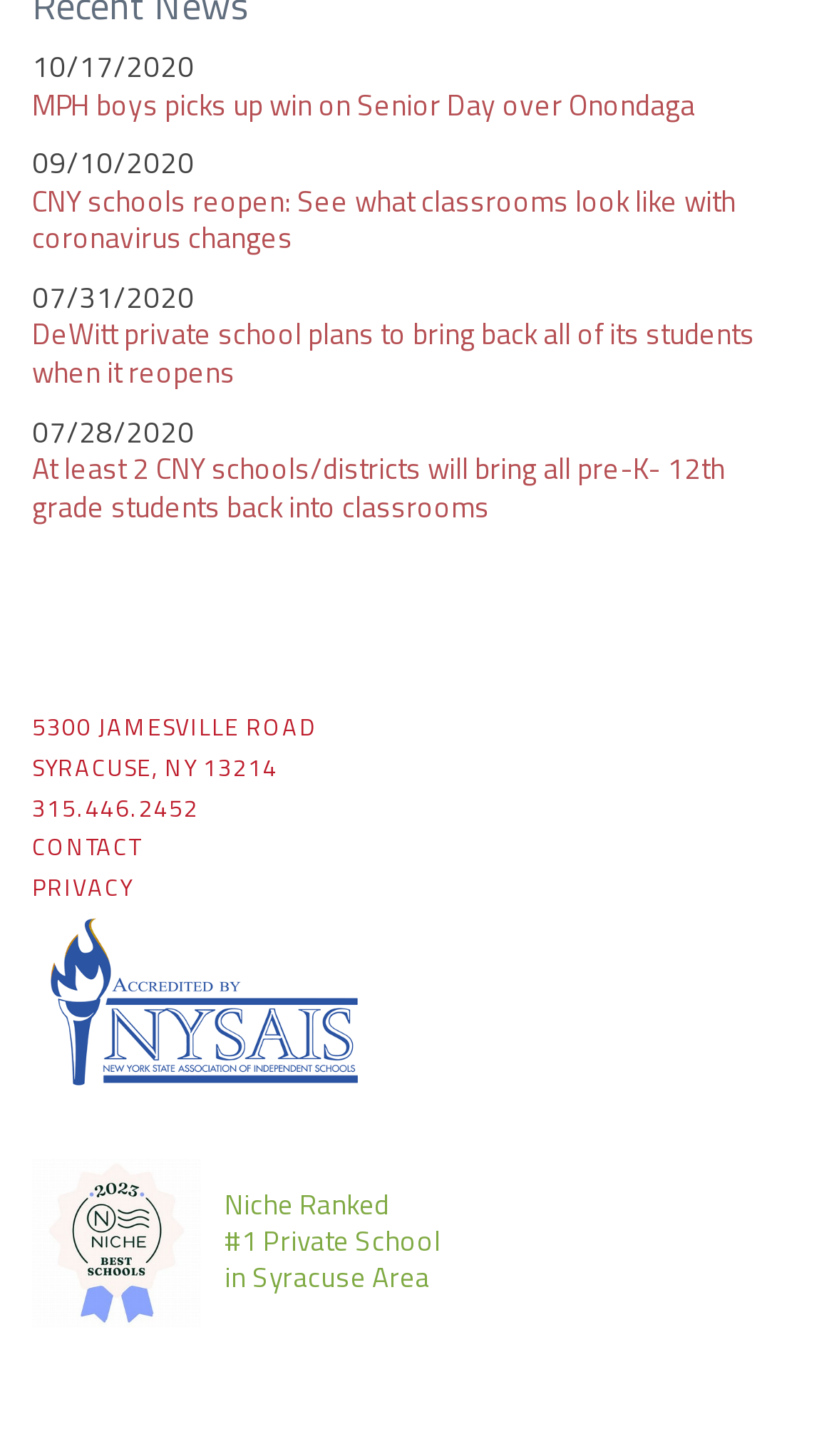Use the information in the screenshot to answer the question comprehensively: What type of school is this?

I inferred that the school is private by looking at the context of the webpage, which mentions 'Private High Schools in Syracuse Area' and 'Independent Schools'.